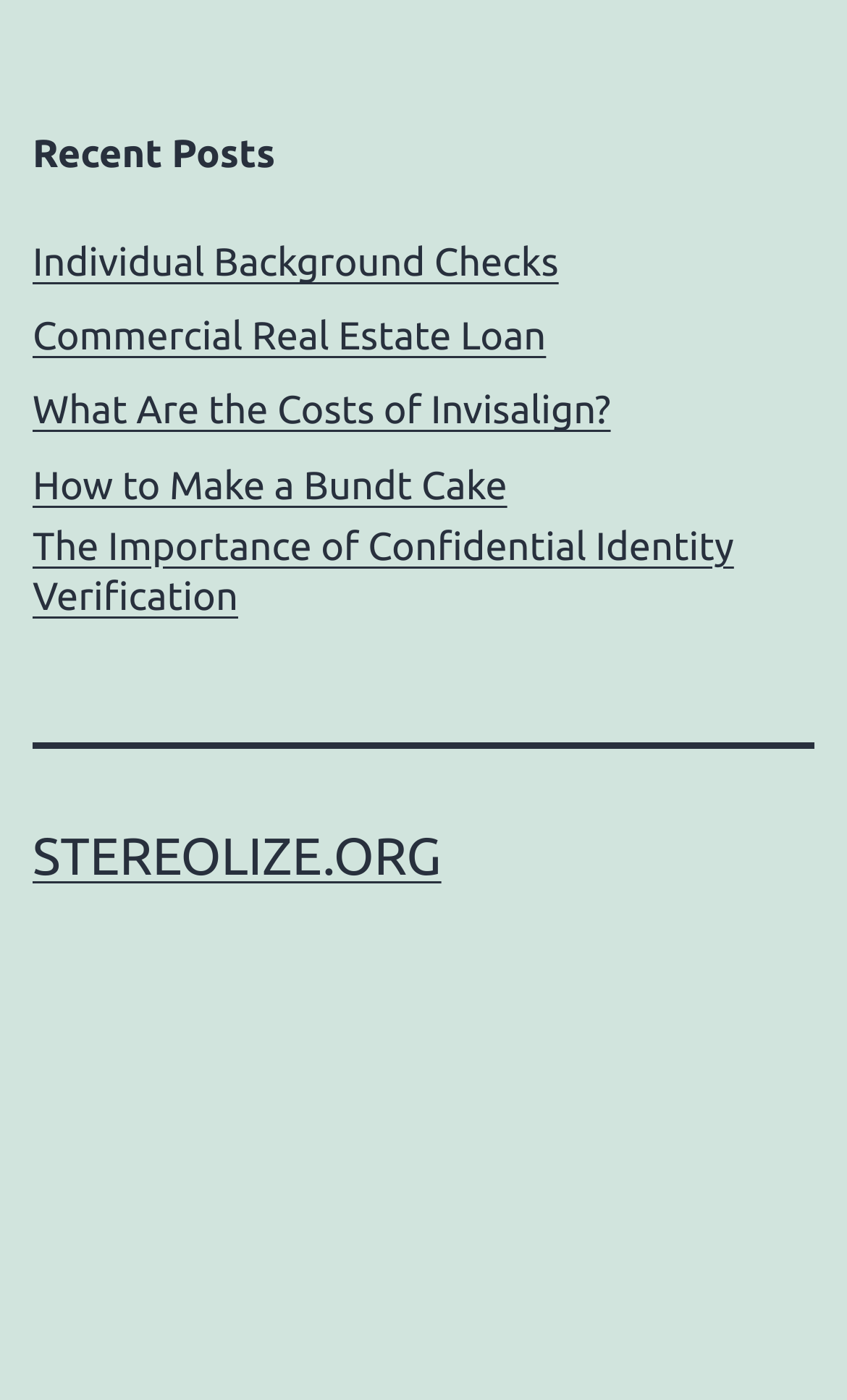Using the element description Individual Background Checks, predict the bounding box coordinates for the UI element. Provide the coordinates in (top-left x, top-left y, bottom-right x, bottom-right y) format with values ranging from 0 to 1.

[0.038, 0.763, 0.66, 0.799]